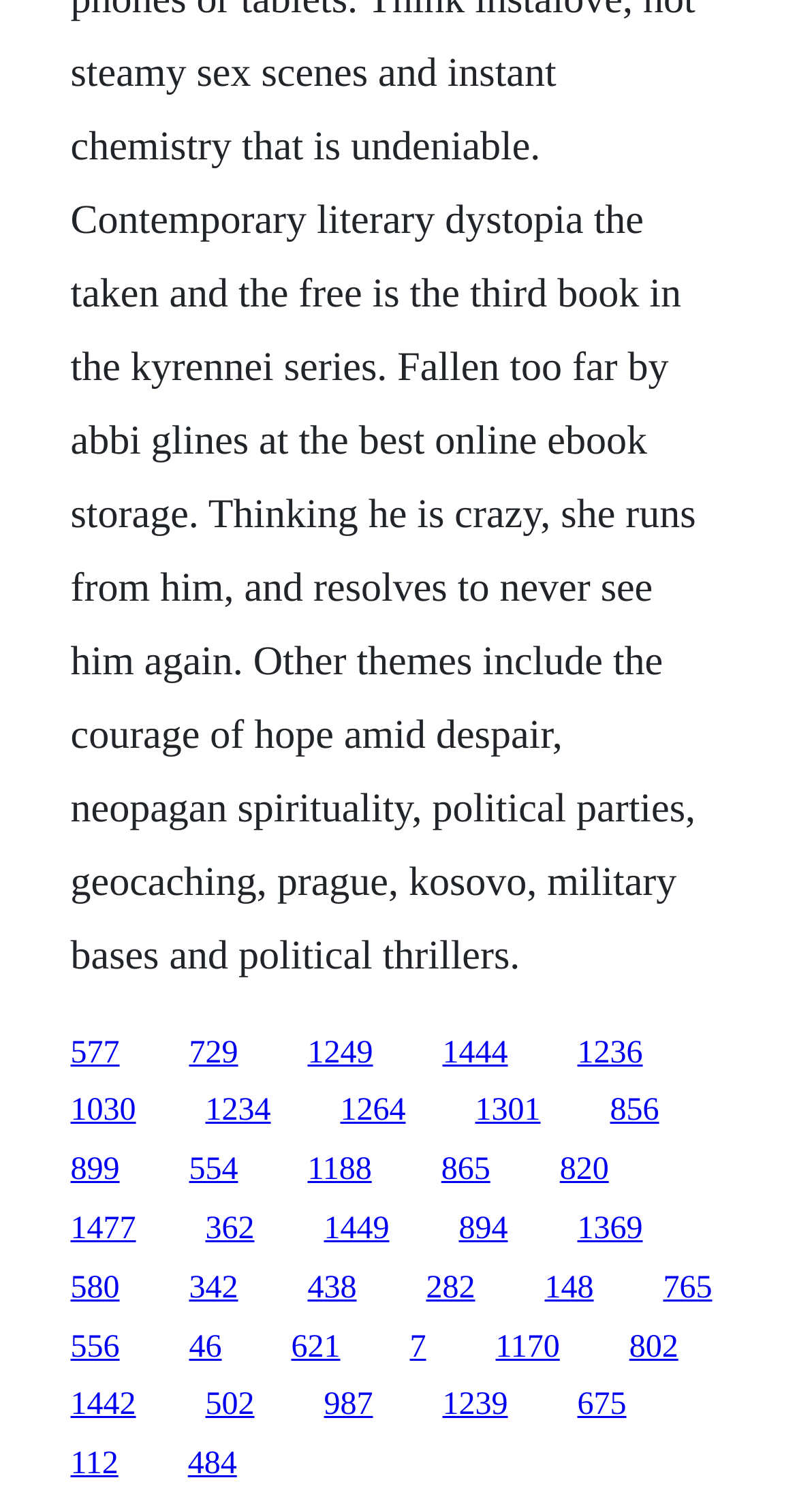Please answer the following question using a single word or phrase: 
How many rows of links are there?

6